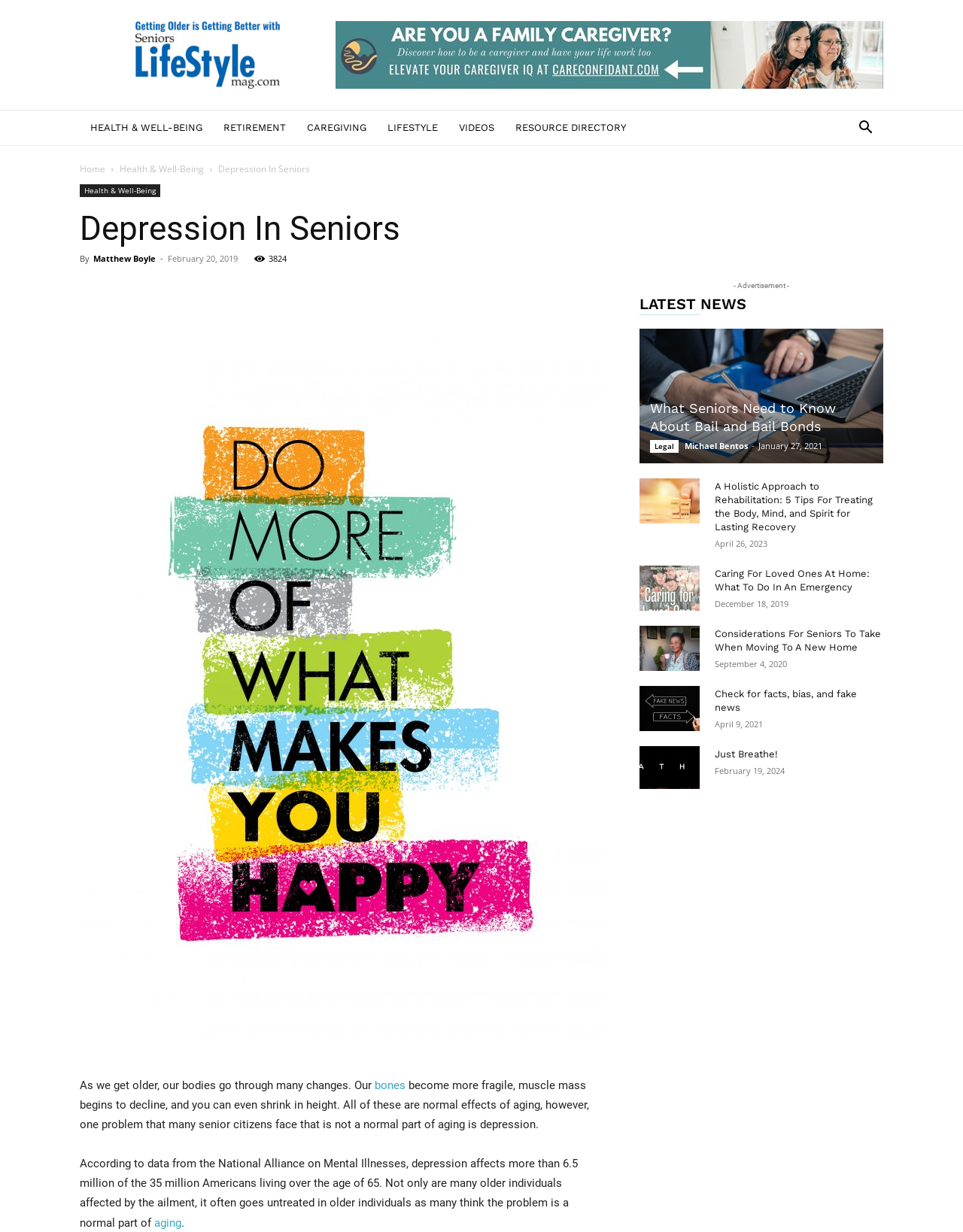Please determine the bounding box coordinates of the element to click in order to execute the following instruction: "Check the latest news". The coordinates should be four float numbers between 0 and 1, specified as [left, top, right, bottom].

[0.664, 0.238, 0.917, 0.256]